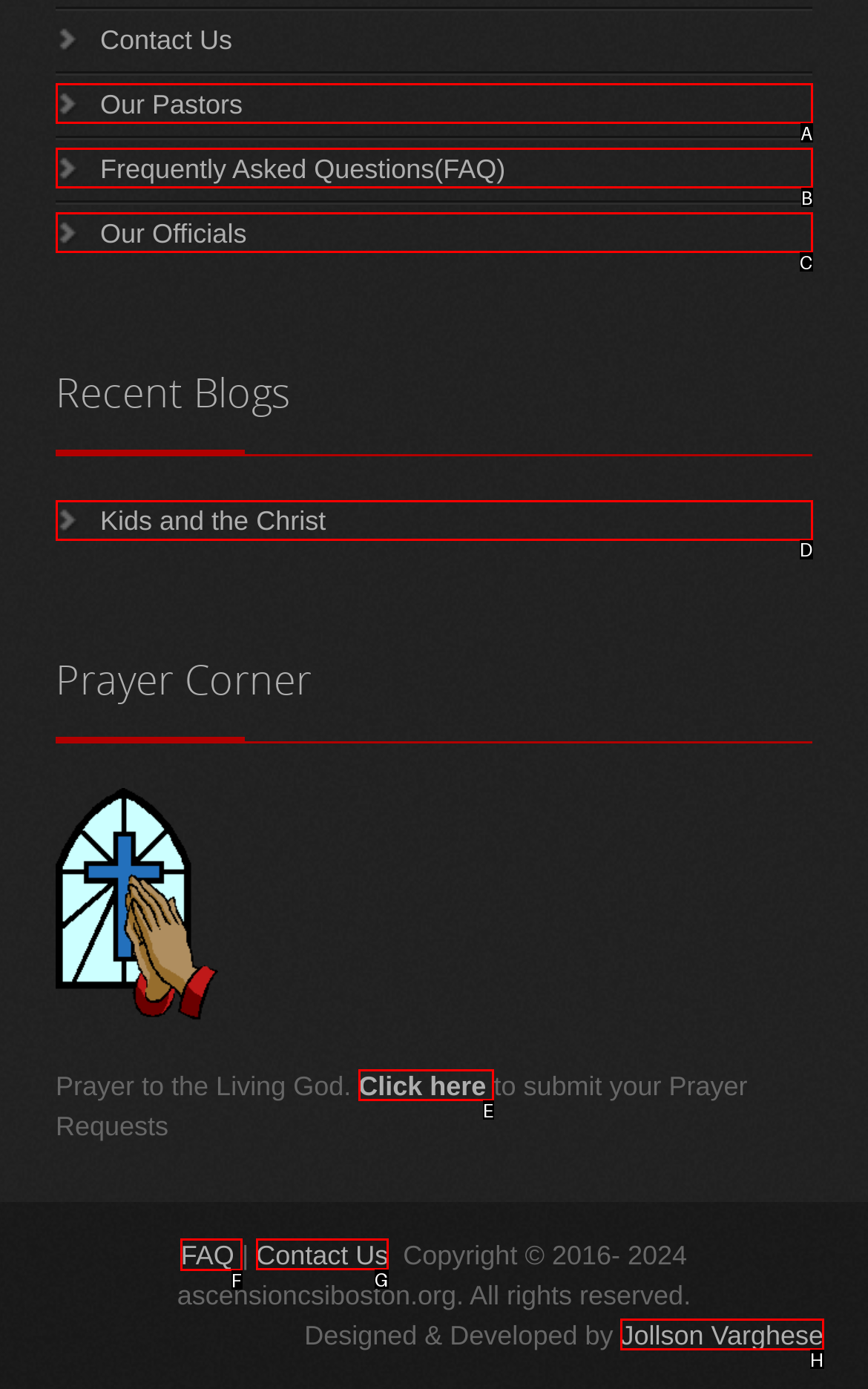Which UI element's letter should be clicked to achieve the task: Visit FAQ page
Provide the letter of the correct choice directly.

F